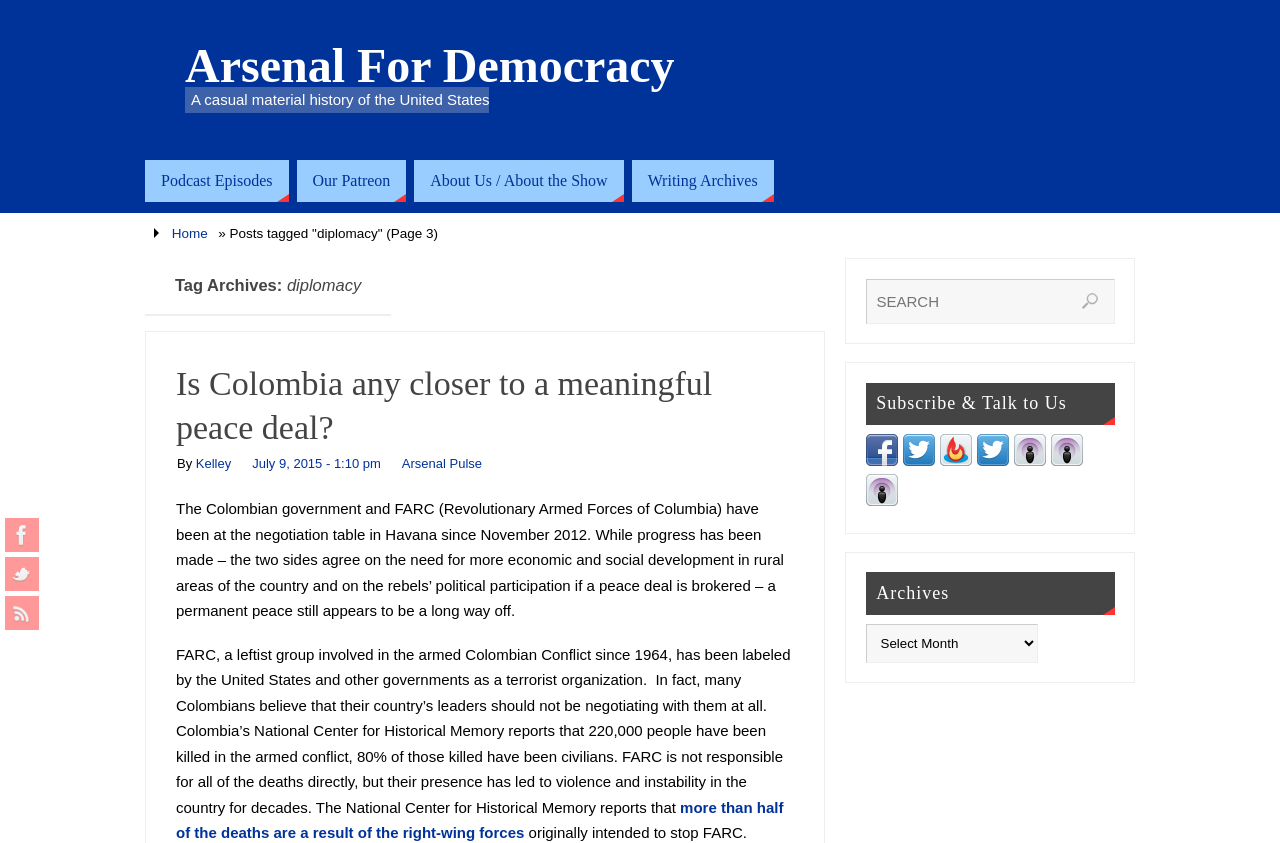How many pages of diplomacy archives are there?
Refer to the image and give a detailed answer to the query.

The number of pages of diplomacy archives can be found in the pagination element at the top of the page, which says 'Page 3 of 4'. This suggests that there are 4 pages of diplomacy archives in total.